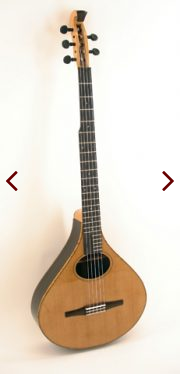Review the image closely and give a comprehensive answer to the question: In what year was the instrument built?

The caption states that the instrument was built in October 2008, providing a specific date for its construction.